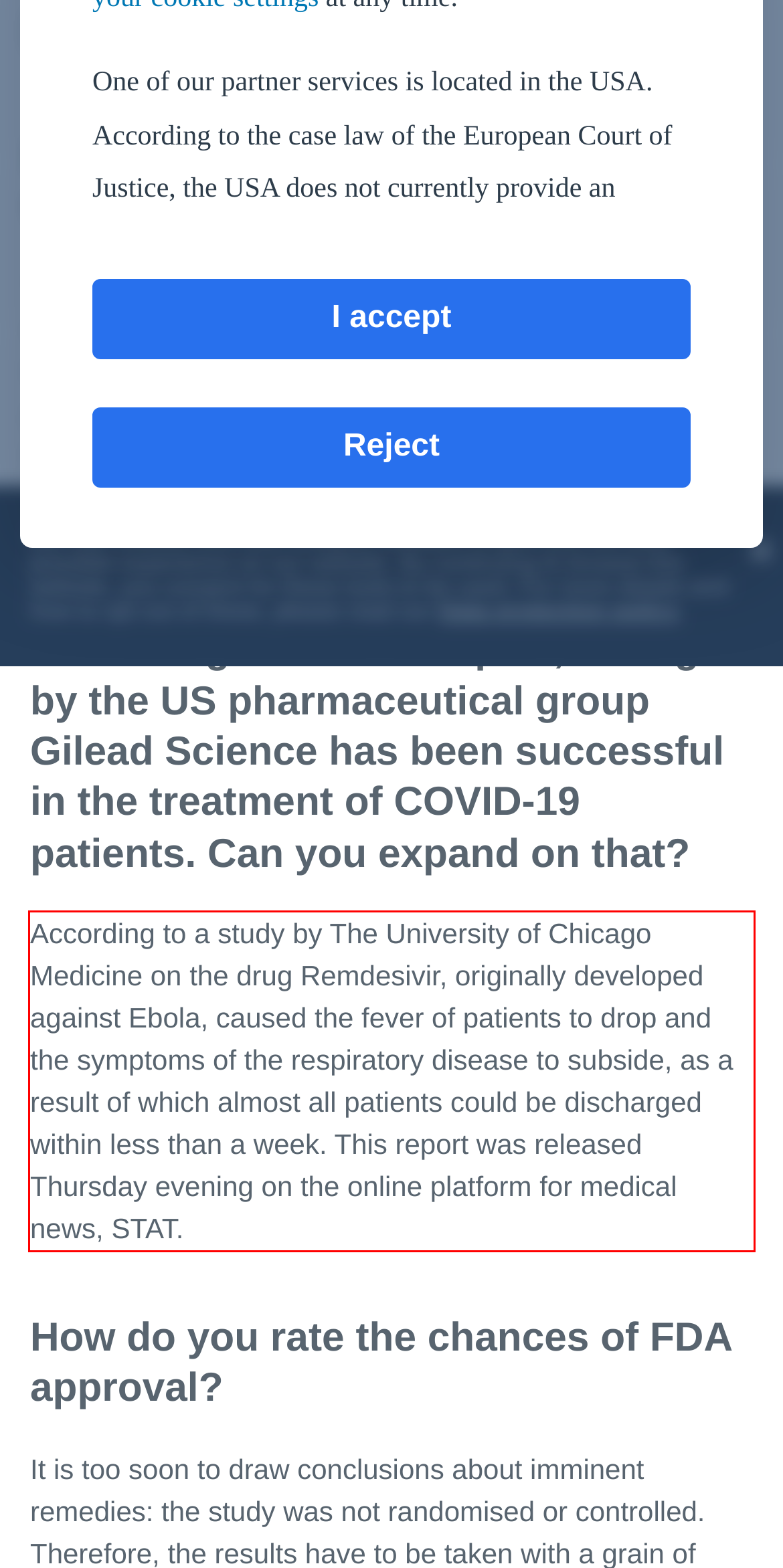Given a webpage screenshot, identify the text inside the red bounding box using OCR and extract it.

According to a study by The University of Chicago Medicine on the drug Remdesivir, originally developed against Ebola, caused the fever of patients to drop and the symptoms of the respiratory disease to subside, as a result of which almost all patients could be discharged within less than a week. This report was released Thursday evening on the online platform for medical news, STAT.